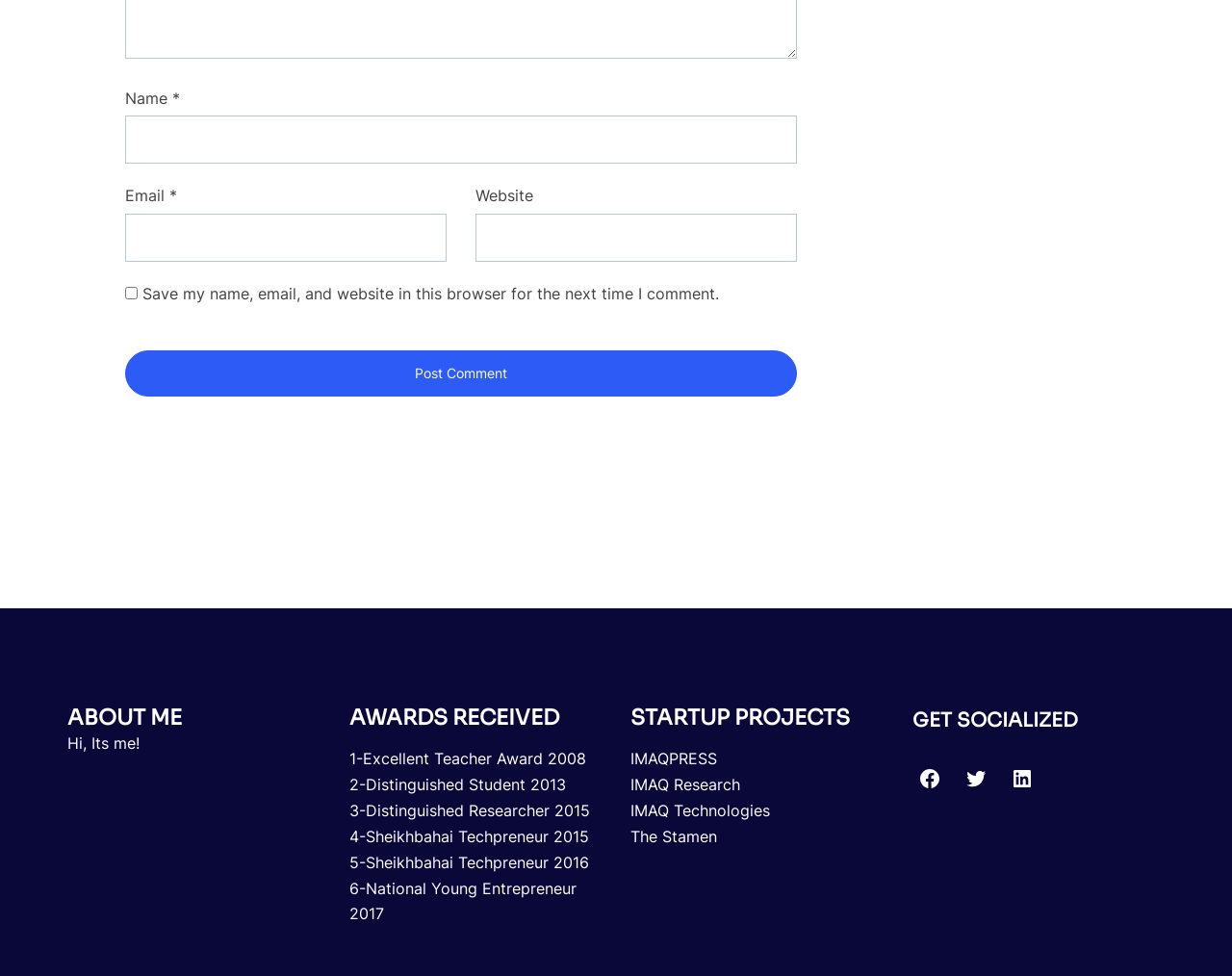Locate the bounding box coordinates of the clickable area to execute the instruction: "Click the Post Comment button". Provide the coordinates as four float numbers between 0 and 1, represented as [left, top, right, bottom].

[0.102, 0.359, 0.646, 0.406]